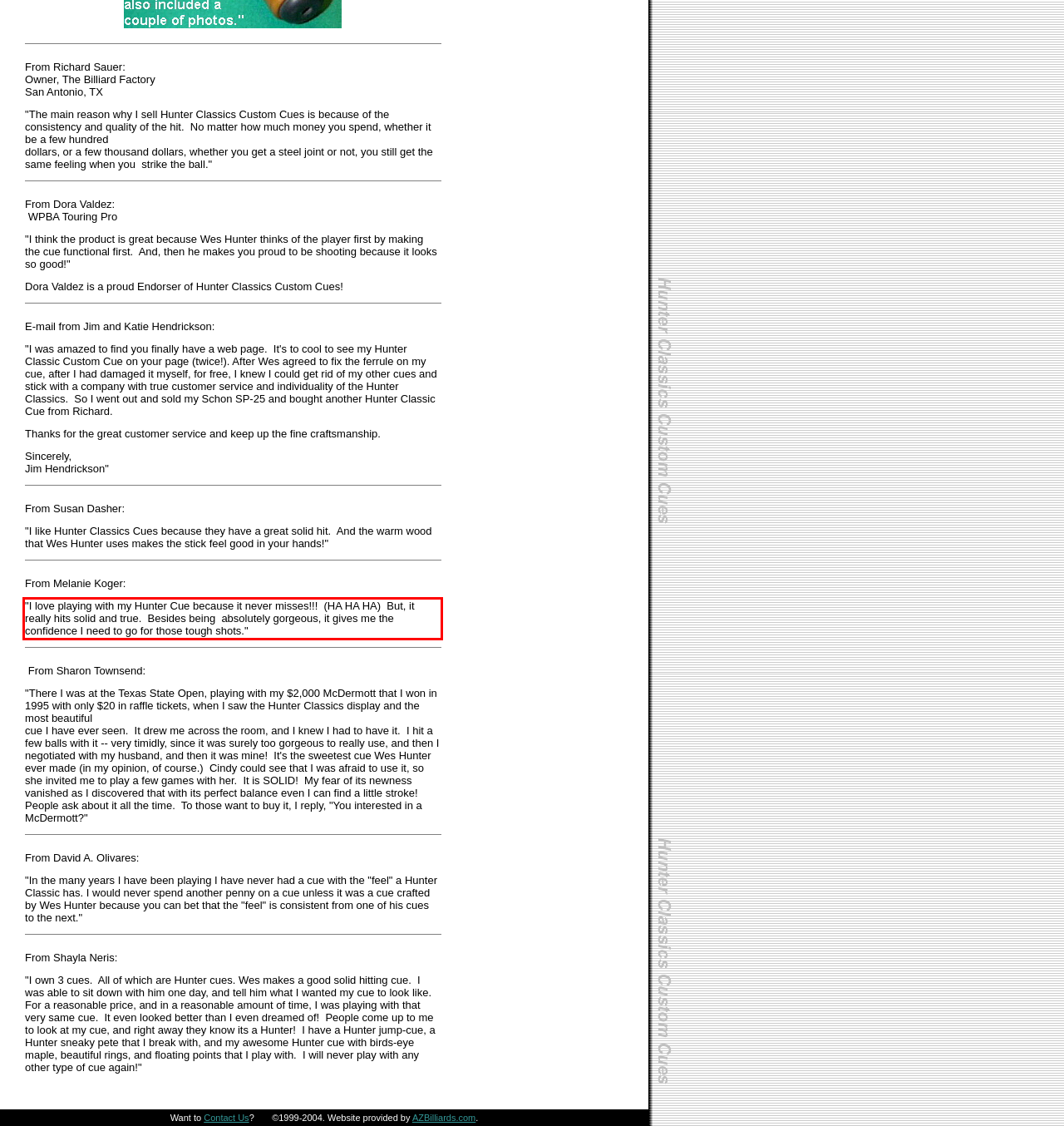Please analyze the screenshot of a webpage and extract the text content within the red bounding box using OCR.

"I love playing with my Hunter Cue because it never misses!!! (HA HA HA) But, it really hits solid and true. Besides being absolutely gorgeous, it gives me the confidence I need to go for those tough shots."